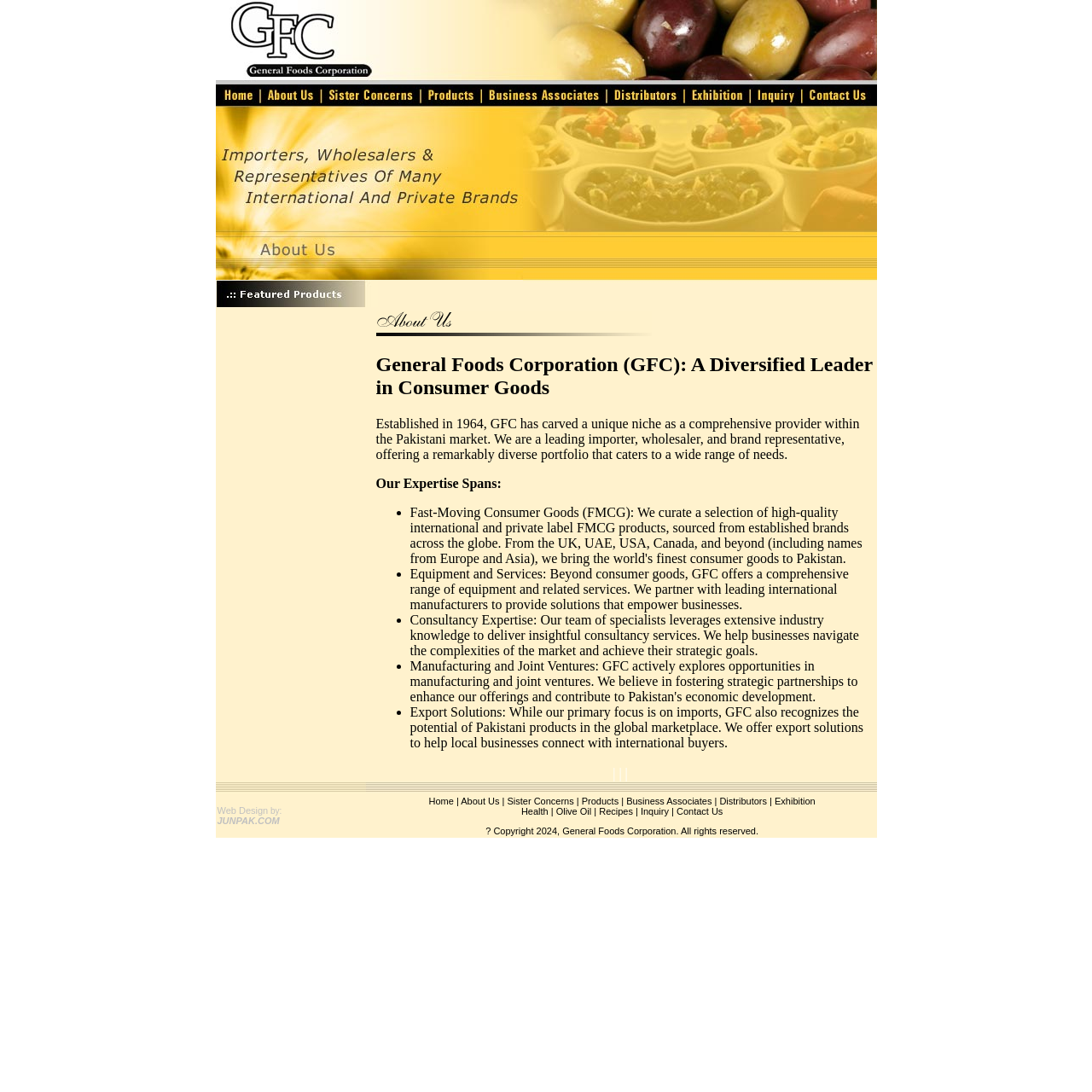Given the element description: "General Foods Corporation", predict the bounding box coordinates of the UI element it refers to, using four float numbers between 0 and 1, i.e., [left, top, right, bottom].

[0.515, 0.756, 0.619, 0.765]